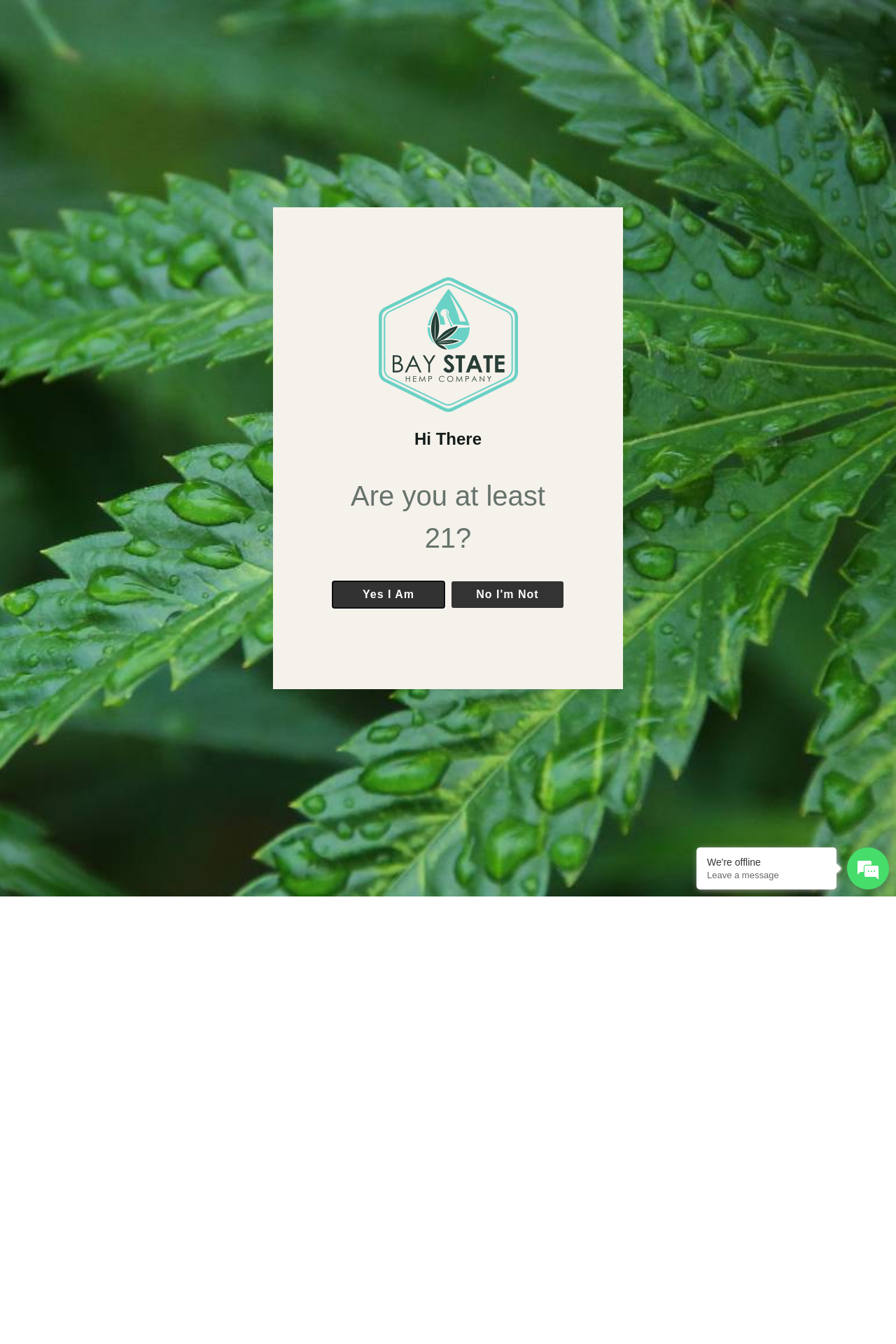Provide a single word or phrase answer to the question: 
What is the purpose of MCT oil in tinctures?

Carrier oil